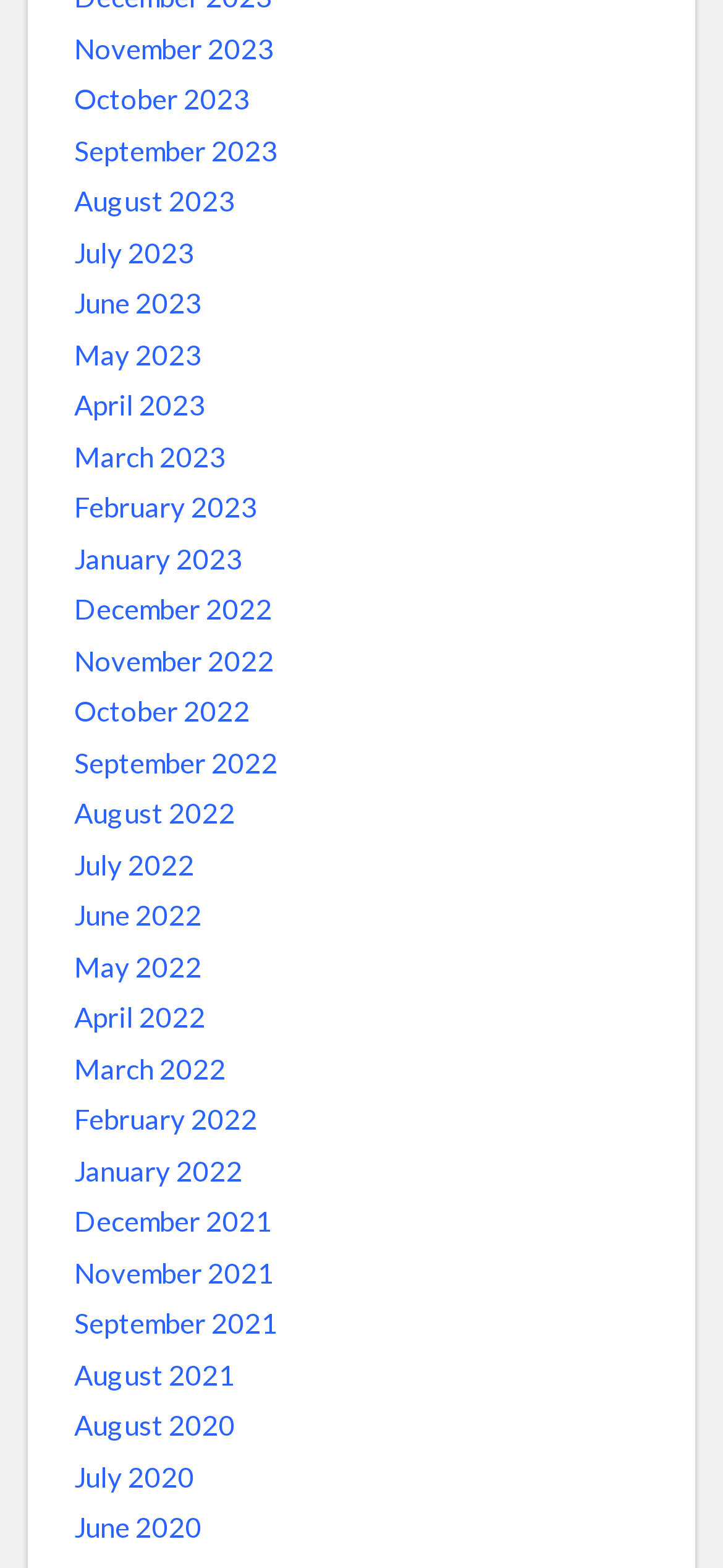Ascertain the bounding box coordinates for the UI element detailed here: "856 874 4411". The coordinates should be provided as [left, top, right, bottom] with each value being a float between 0 and 1.

None